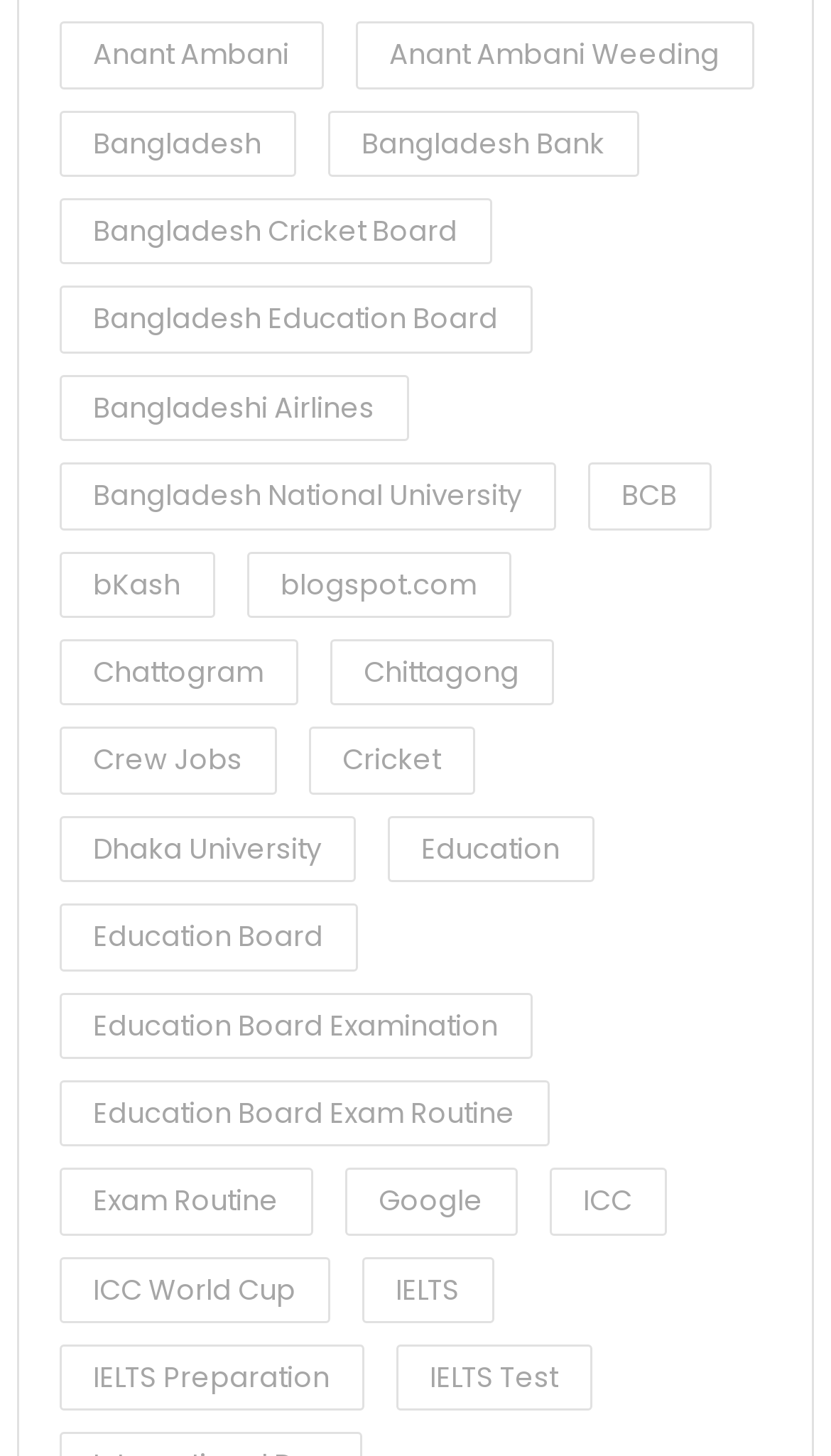Kindly determine the bounding box coordinates for the clickable area to achieve the given instruction: "View Anant Ambani's information".

[0.071, 0.015, 0.389, 0.061]